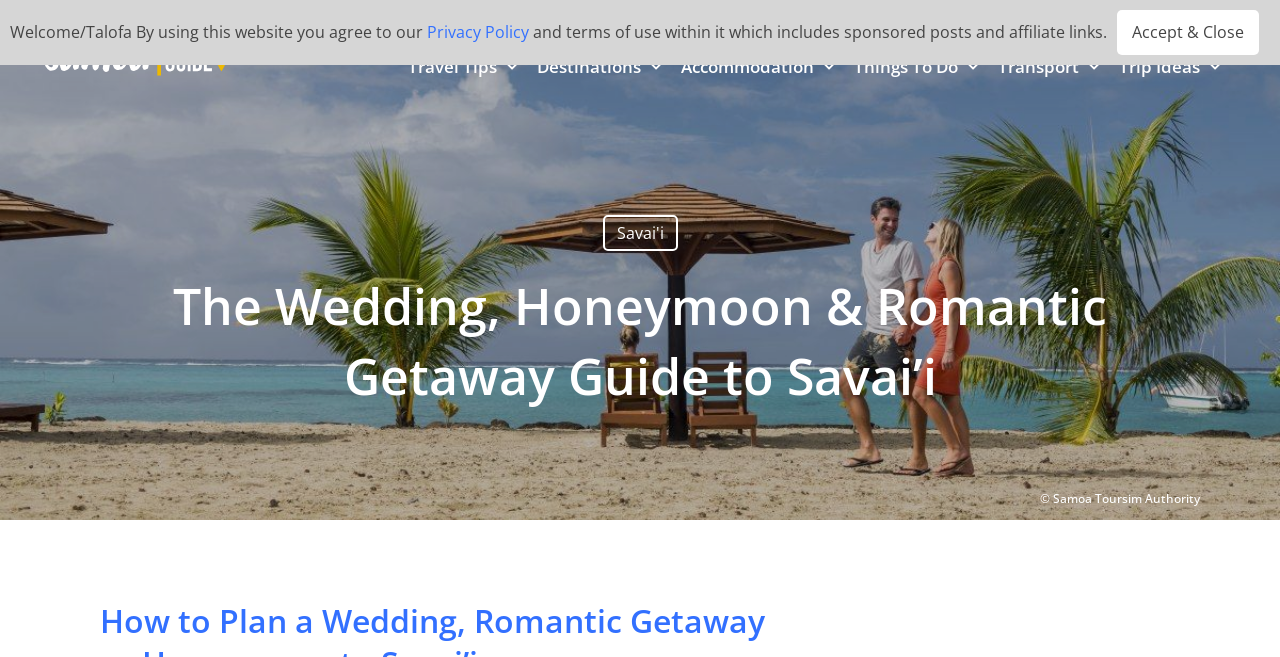Find the bounding box coordinates of the clickable region needed to perform the following instruction: "Read about Savai'i". The coordinates should be provided as four float numbers between 0 and 1, i.e., [left, top, right, bottom].

[0.471, 0.327, 0.529, 0.382]